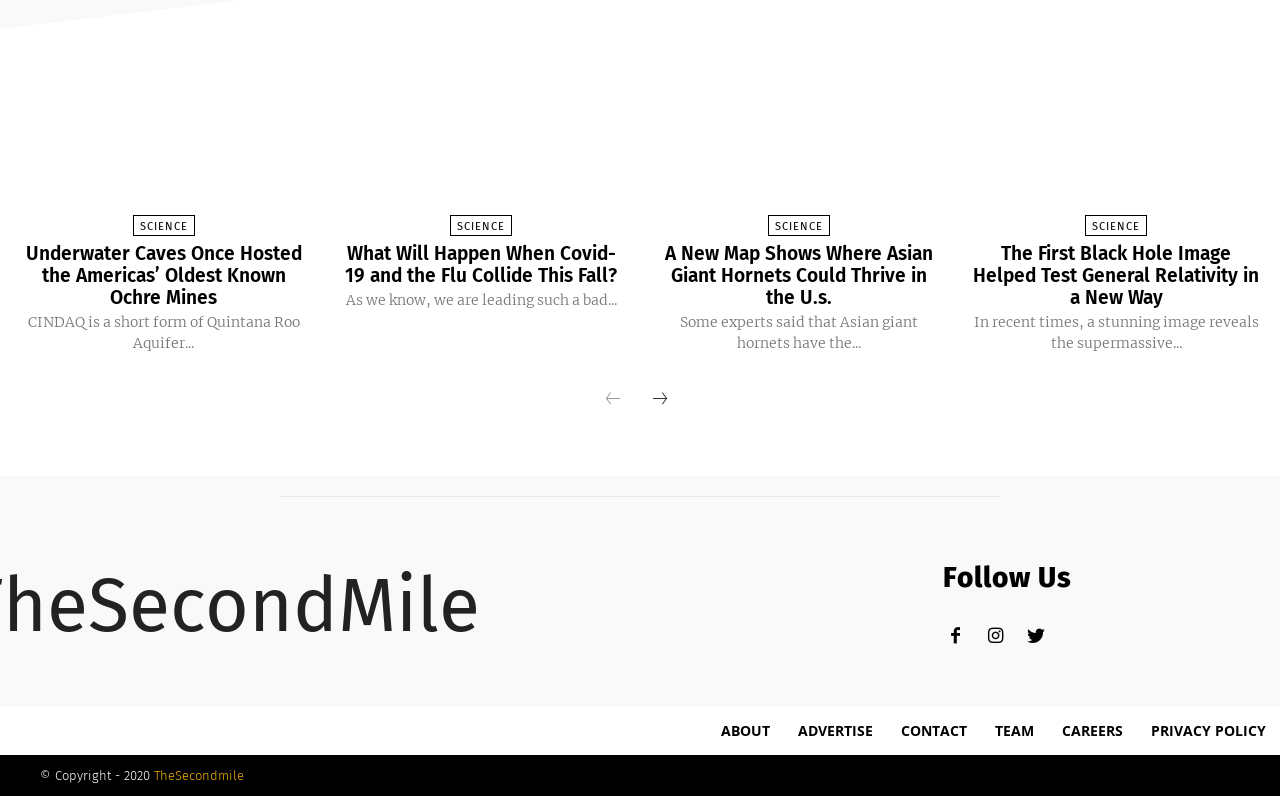What is the last article about?
Based on the image, provide your answer in one word or phrase.

Black Hole Image